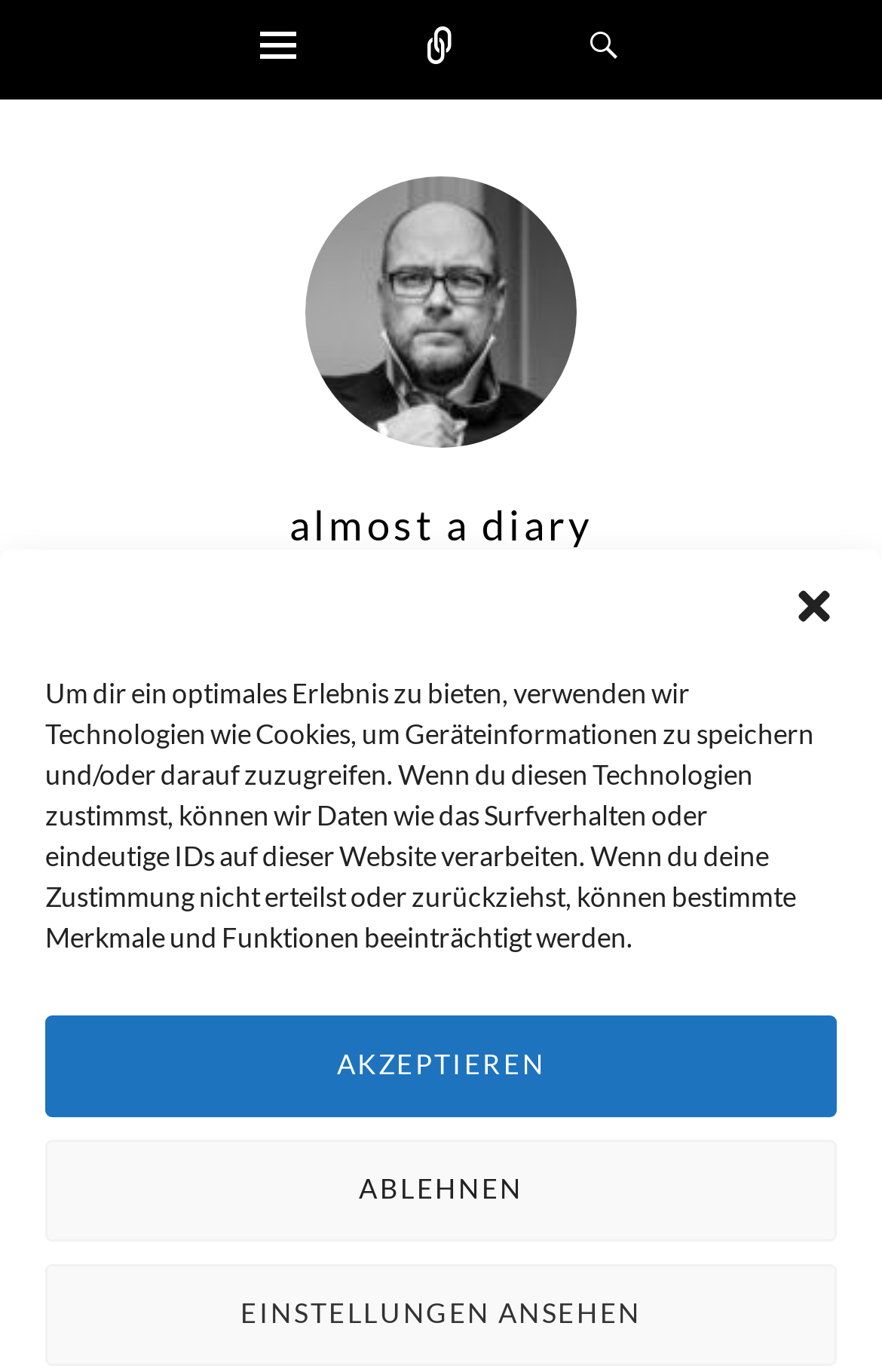Identify the bounding box coordinates for the region of the element that should be clicked to carry out the instruction: "search something". The bounding box coordinates should be four float numbers between 0 and 1, i.e., [left, top, right, bottom].

[0.592, 0.008, 0.777, 0.064]